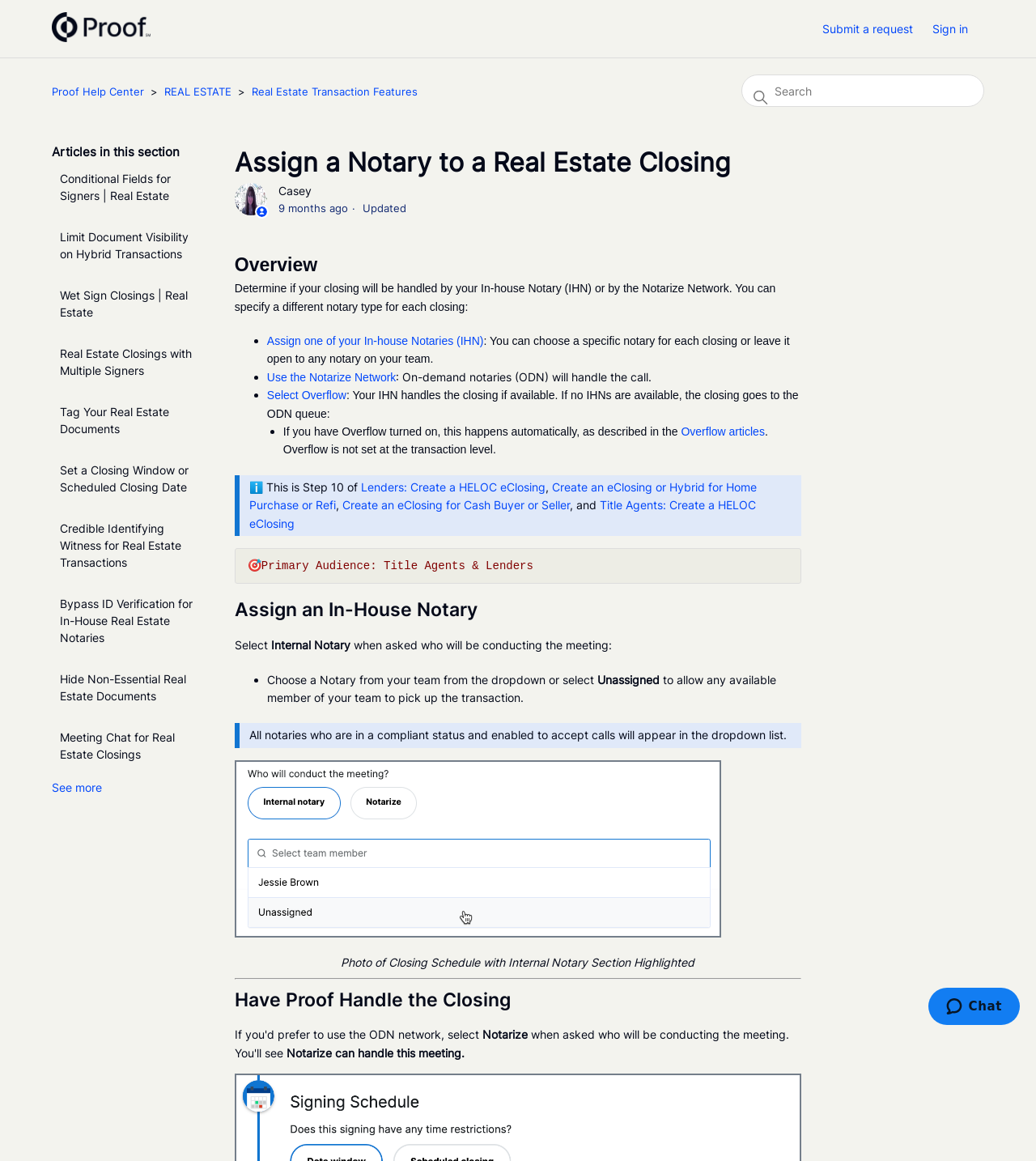How many notary options are available for a closing?
Please respond to the question with a detailed and informative answer.

I found this answer by looking at the list of notary options provided, which includes 'Assign one of your In-house Notaries (IHN)', 'Use the Notarize Network', and 'Select Overflow'.